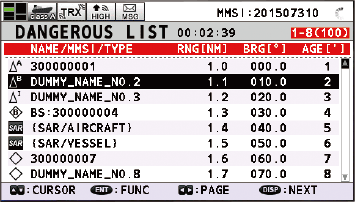Detail every significant feature and component of the image.

The image displays a digital interface for the FA-170 AIS (Automatic Identification System) showcasing a "DANGEROUS LIST." The screen is segmented to display critical information about various maritime entities deemed dangerous. The top section includes headers for "NAME/MMSI/TYPE," "RNG (NM)," "BRG," and "AGE," accompanied by a time display showing "00:02:39" and an MMSI number ("MMSI:201507310"). 

Each row presents data concerning individual targets, with the first column indicating different vessel or entity identifiers, the second showing their range in nautical miles, the third detailing their bearing, and the last column representing their age in terms of report longevity. 

Highlighted entries include identifiers like "30000001," "DUMMY_NAME_NO.2," and "BS:30000004," along with their respective data points. The interface also features navigation buttons at the bottom, labeled "CURSOR," "FUNC," "PAGE," and "NEXT," which suggest user interaction for further inquiry or changes to the displayed information. This detailed capture aids in monitoring and managing potential maritime threats effectively.